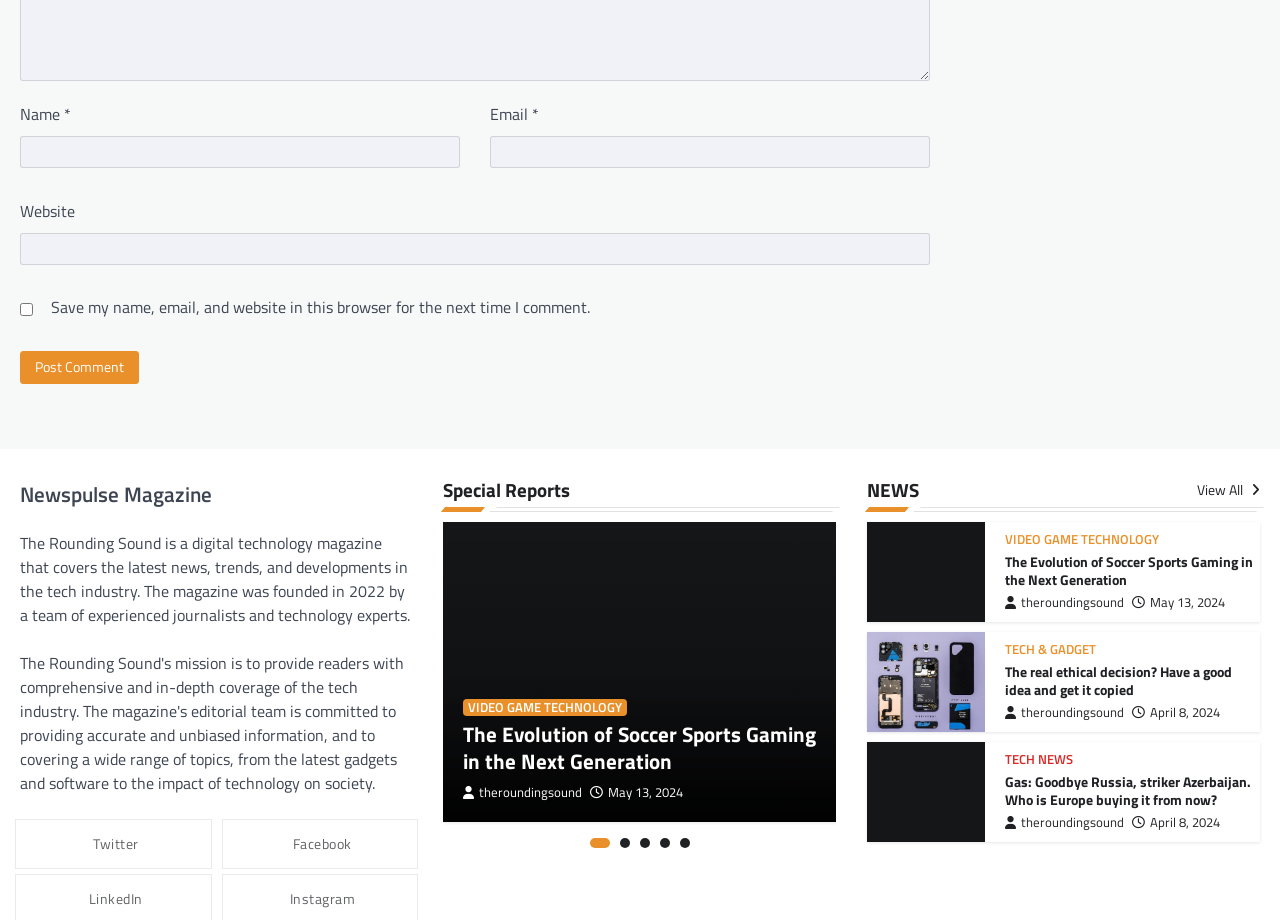Provide the bounding box coordinates of the HTML element this sentence describes: "parent_node: Name * name="author"". The bounding box coordinates consist of four float numbers between 0 and 1, i.e., [left, top, right, bottom].

[0.016, 0.148, 0.359, 0.182]